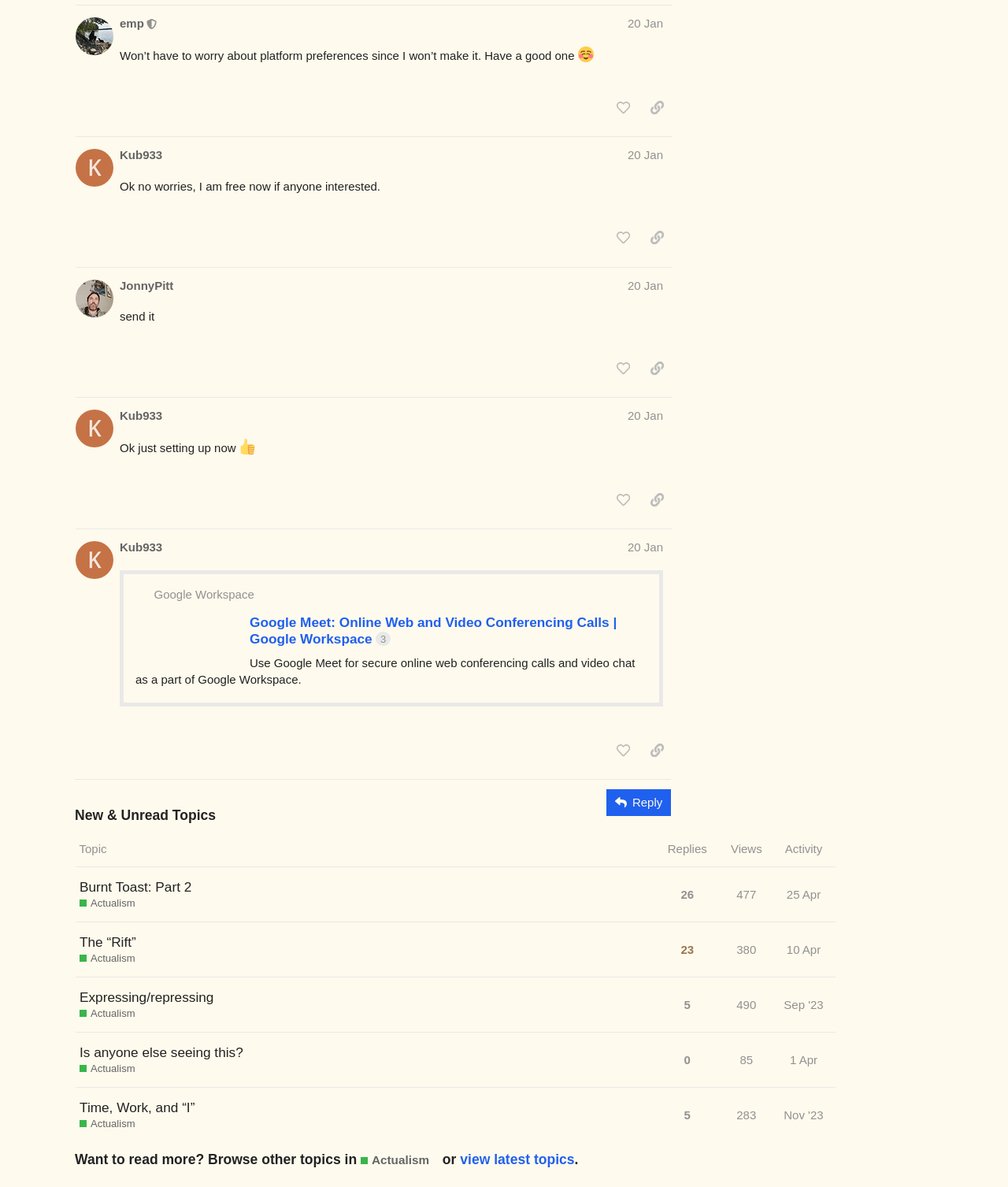Find the bounding box of the web element that fits this description: "Is anyone else seeing this?".

[0.079, 0.87, 0.241, 0.903]